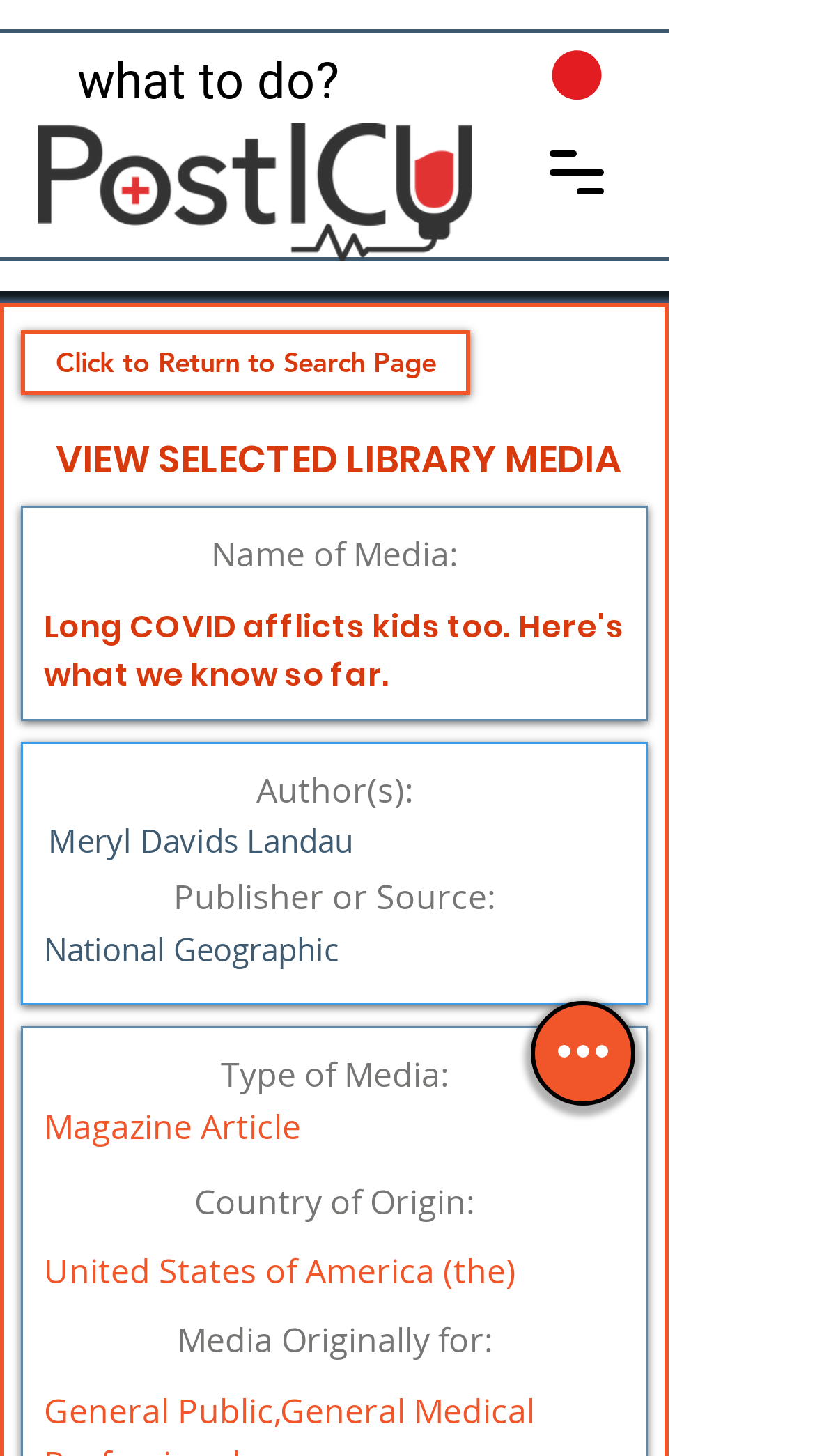What is the name of the author of the media?
Examine the webpage screenshot and provide an in-depth answer to the question.

I found a series of headings on the webpage that describe the media, including 'Author(s):' and 'Meryl Davids Landau'. The 'Author(s):' heading has a bounding box coordinate of [0.054, 0.525, 0.767, 0.561], and the 'Meryl Davids Landau' heading has a bounding box coordinate of [0.059, 0.561, 0.772, 0.594].